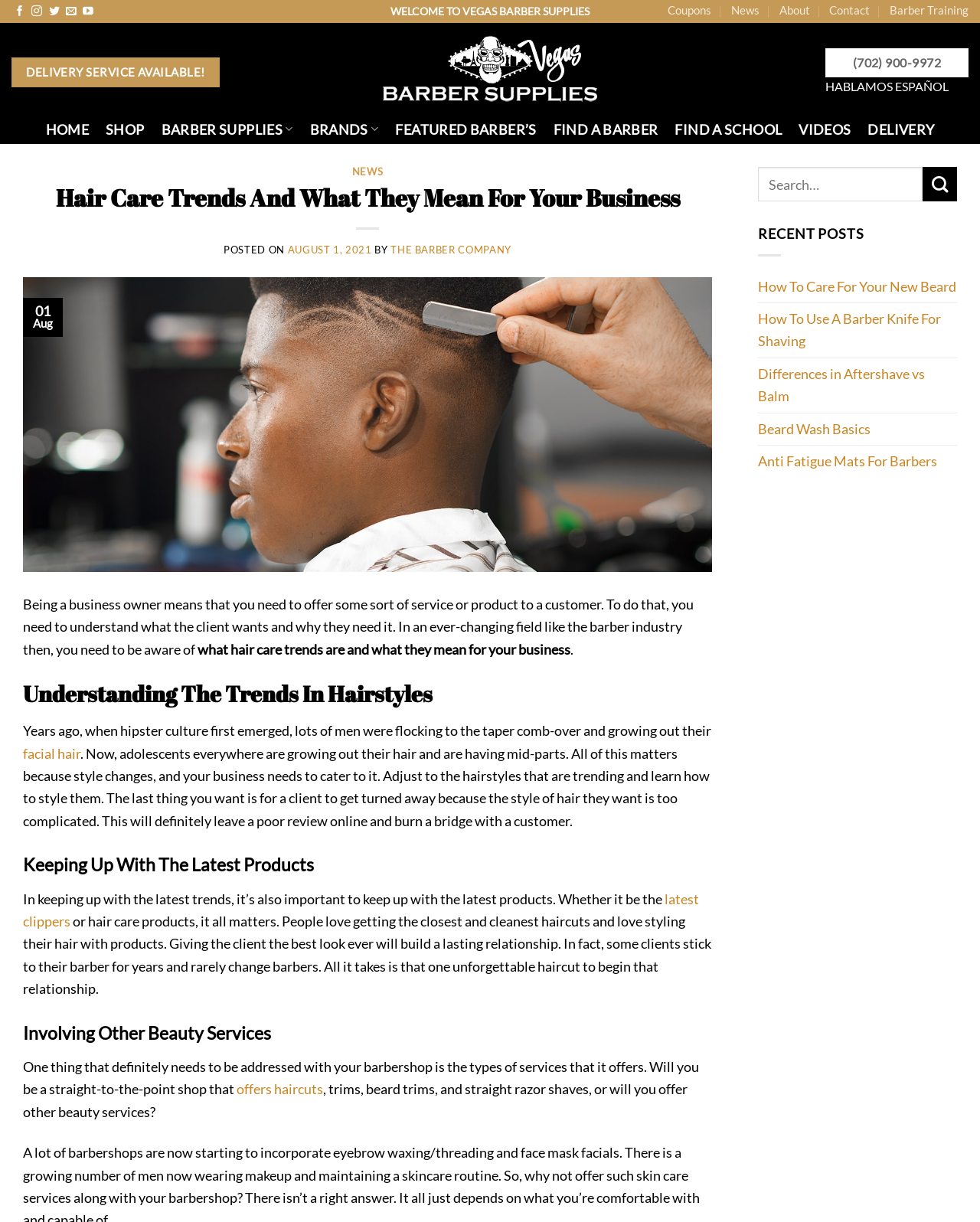Determine the bounding box coordinates of the clickable region to carry out the instruction: "Call the barber shop at (702) 900-9972".

[0.842, 0.039, 0.988, 0.063]